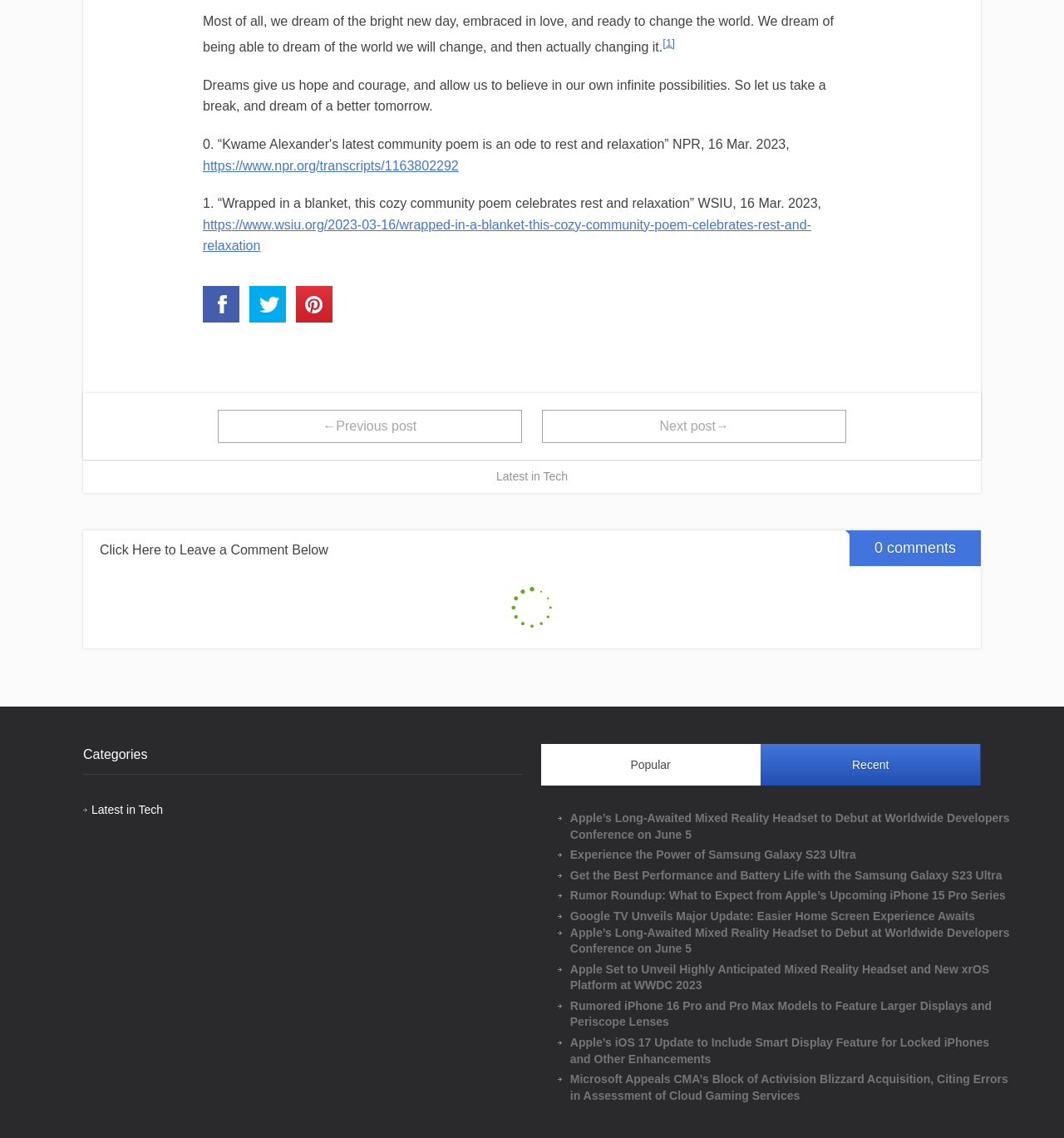How many comments are on the webpage?
Using the image, give a concise answer in the form of a single word or short phrase.

0